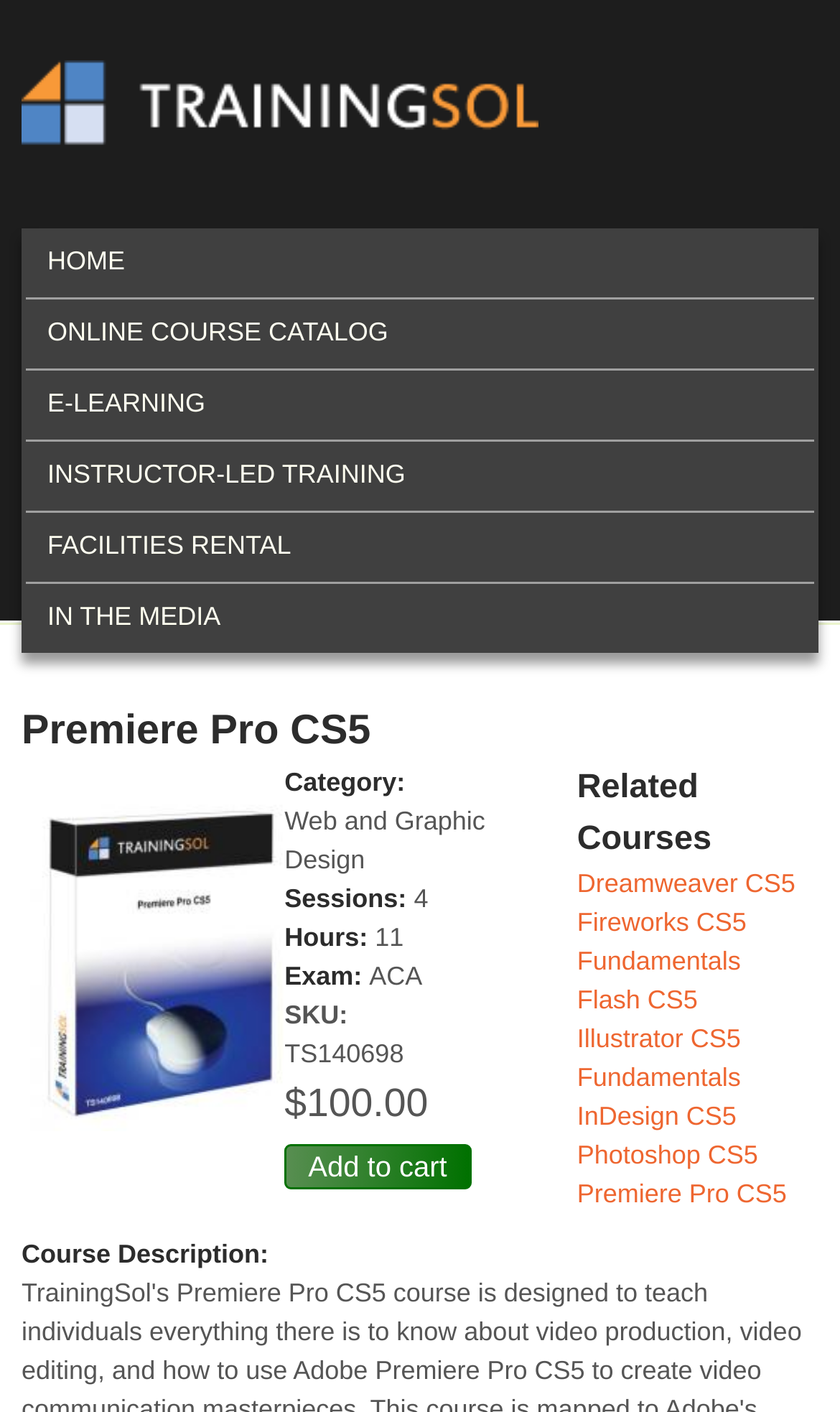Refer to the element description Home and identify the corresponding bounding box in the screenshot. Format the coordinates as (top-left x, top-left y, bottom-right x, bottom-right y) with values in the range of 0 to 1.

[0.031, 0.161, 0.969, 0.21]